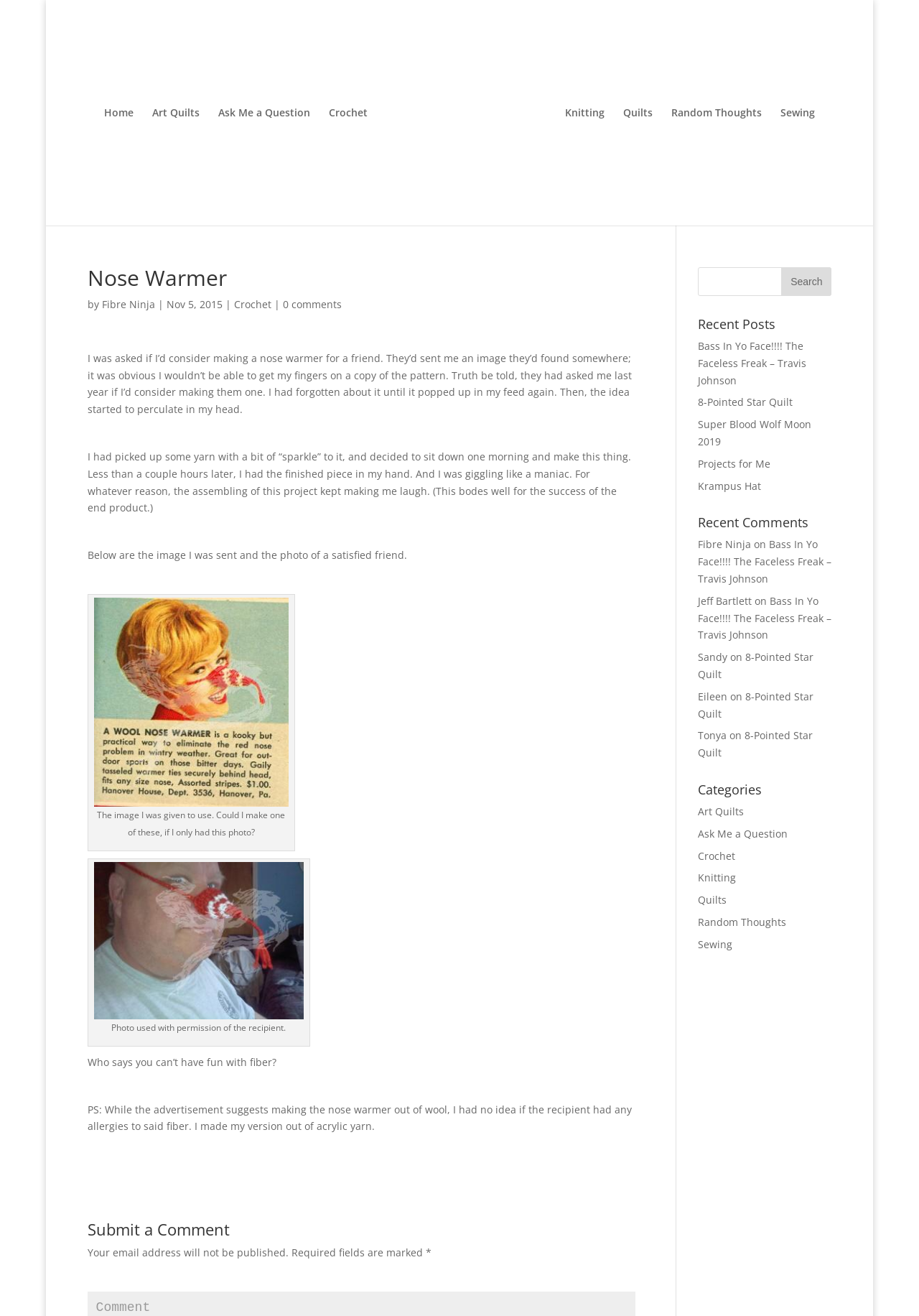How long did it take the author to make the nose warmer?
Kindly answer the question with as much detail as you can.

The author mentions that they sat down one morning and made the nose warmer in less than a couple of hours, which suggests that it was a quick project.